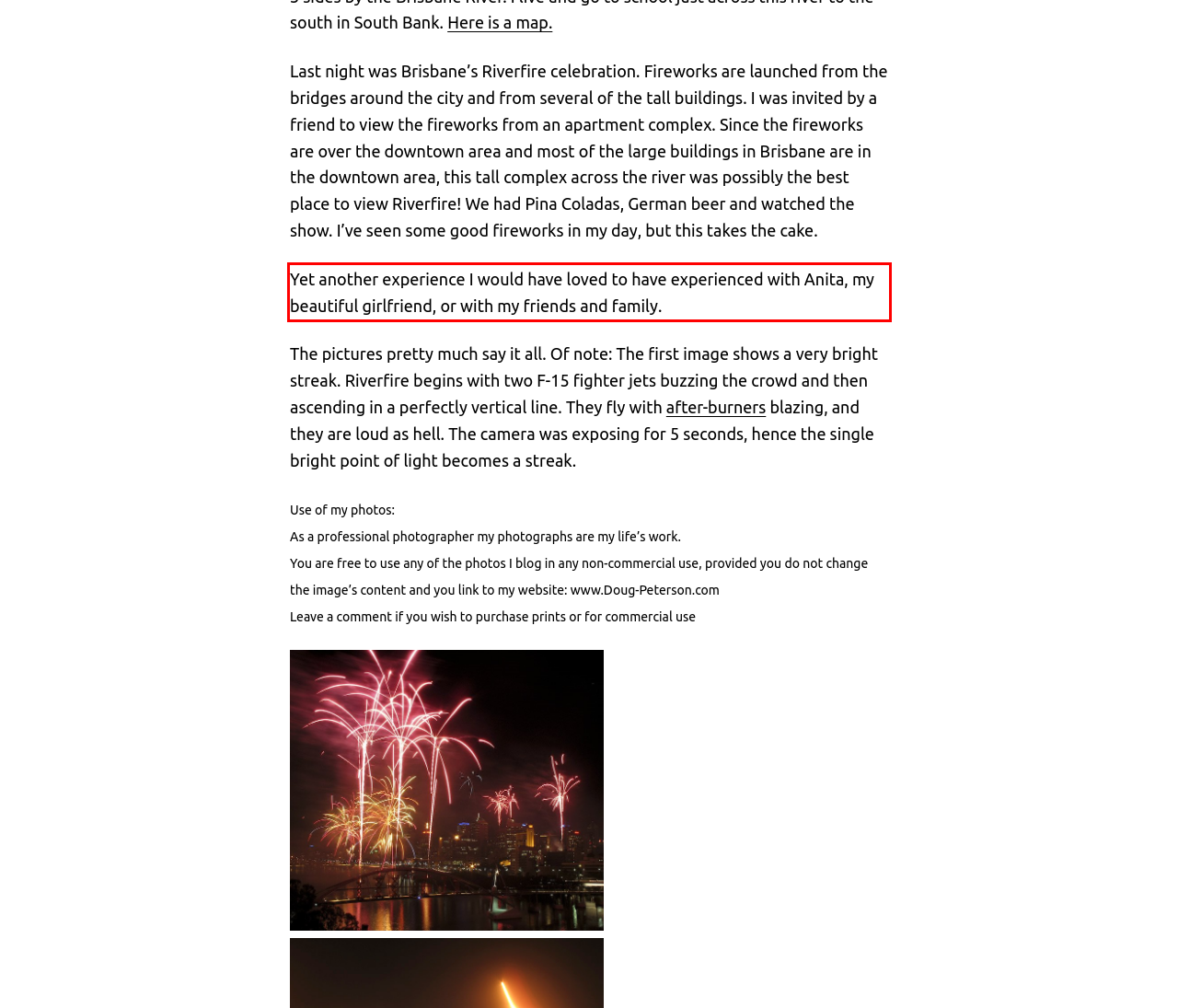Analyze the screenshot of the webpage that features a red bounding box and recognize the text content enclosed within this red bounding box.

Yet another experience I would have loved to have experienced with Anita, my beautiful girlfriend, or with my friends and family.